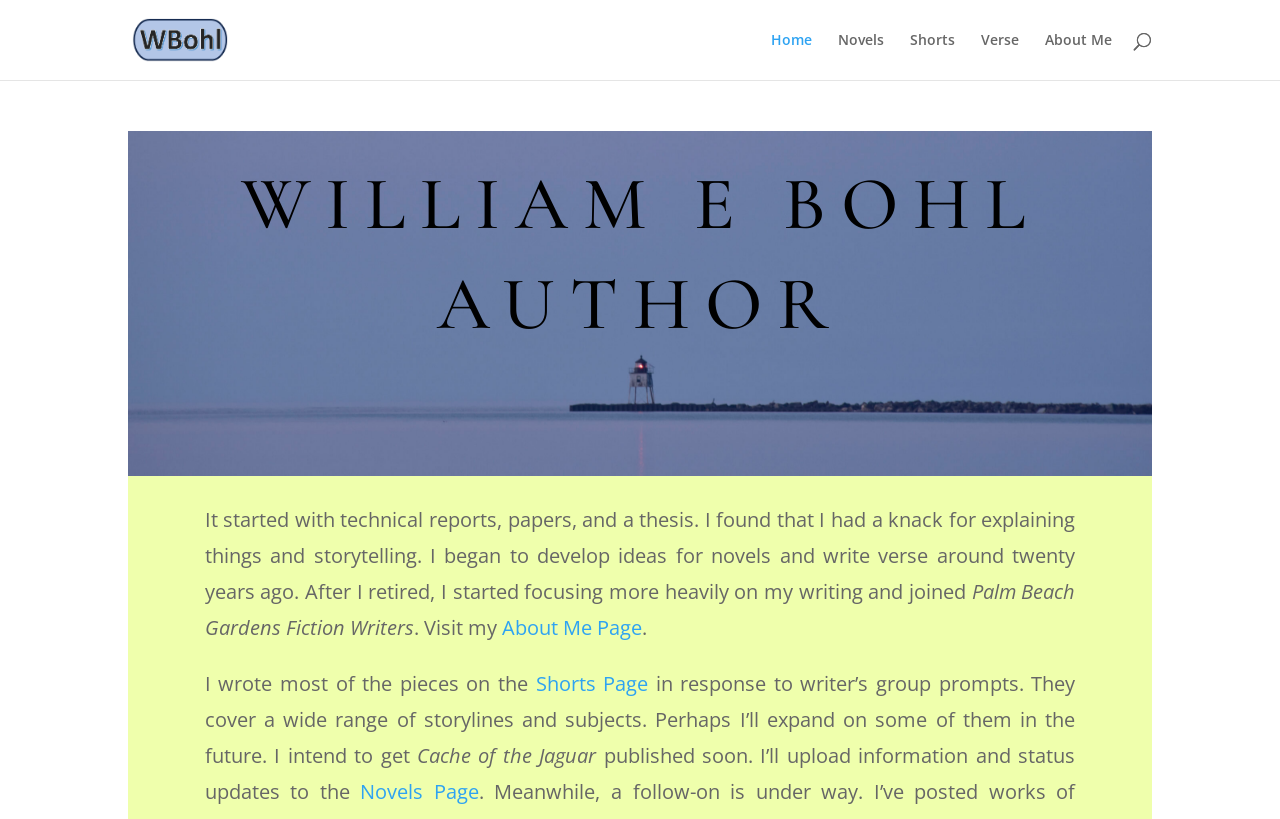Locate the bounding box of the UI element with the following description: "About Me Page".

[0.392, 0.75, 0.501, 0.783]